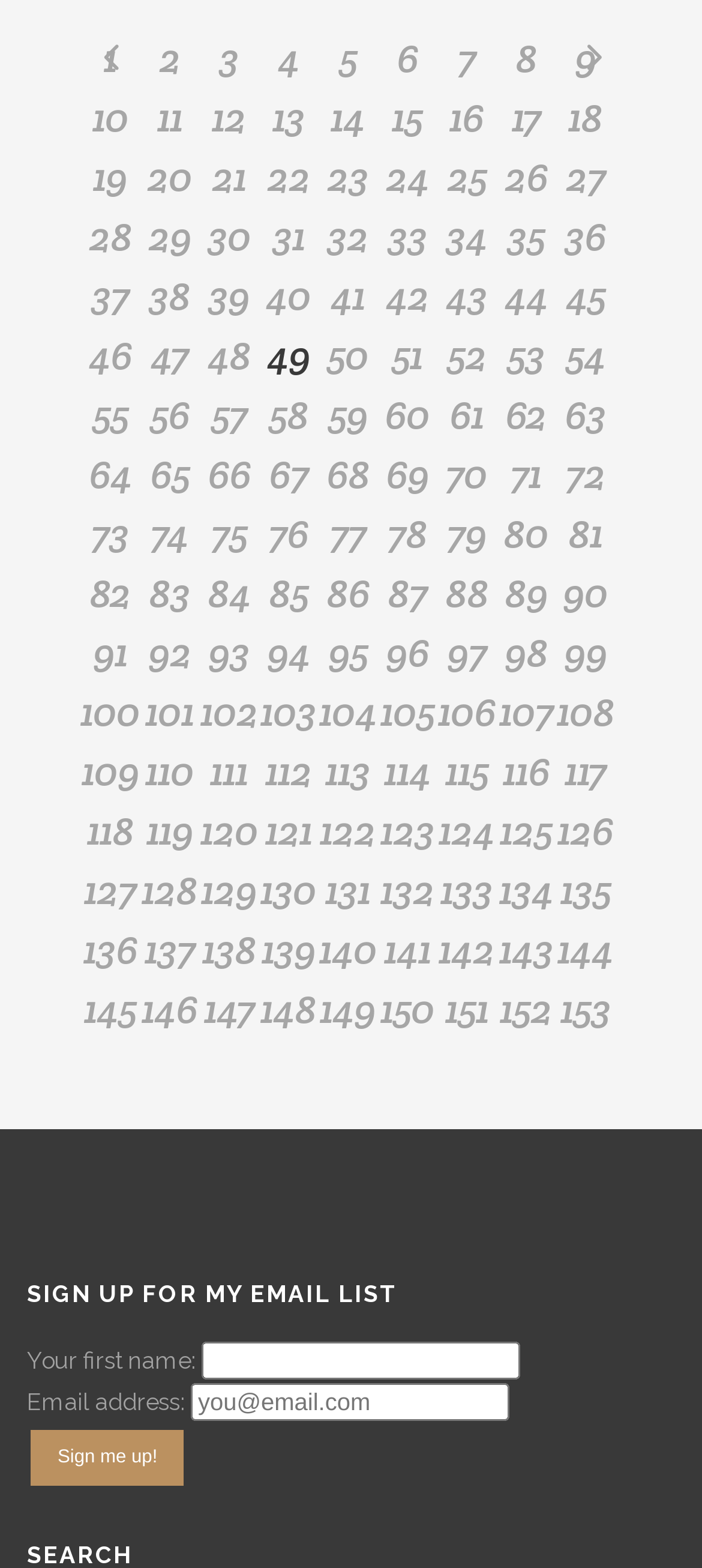Please provide a brief answer to the question using only one word or phrase: 
How many rows of links are there?

8